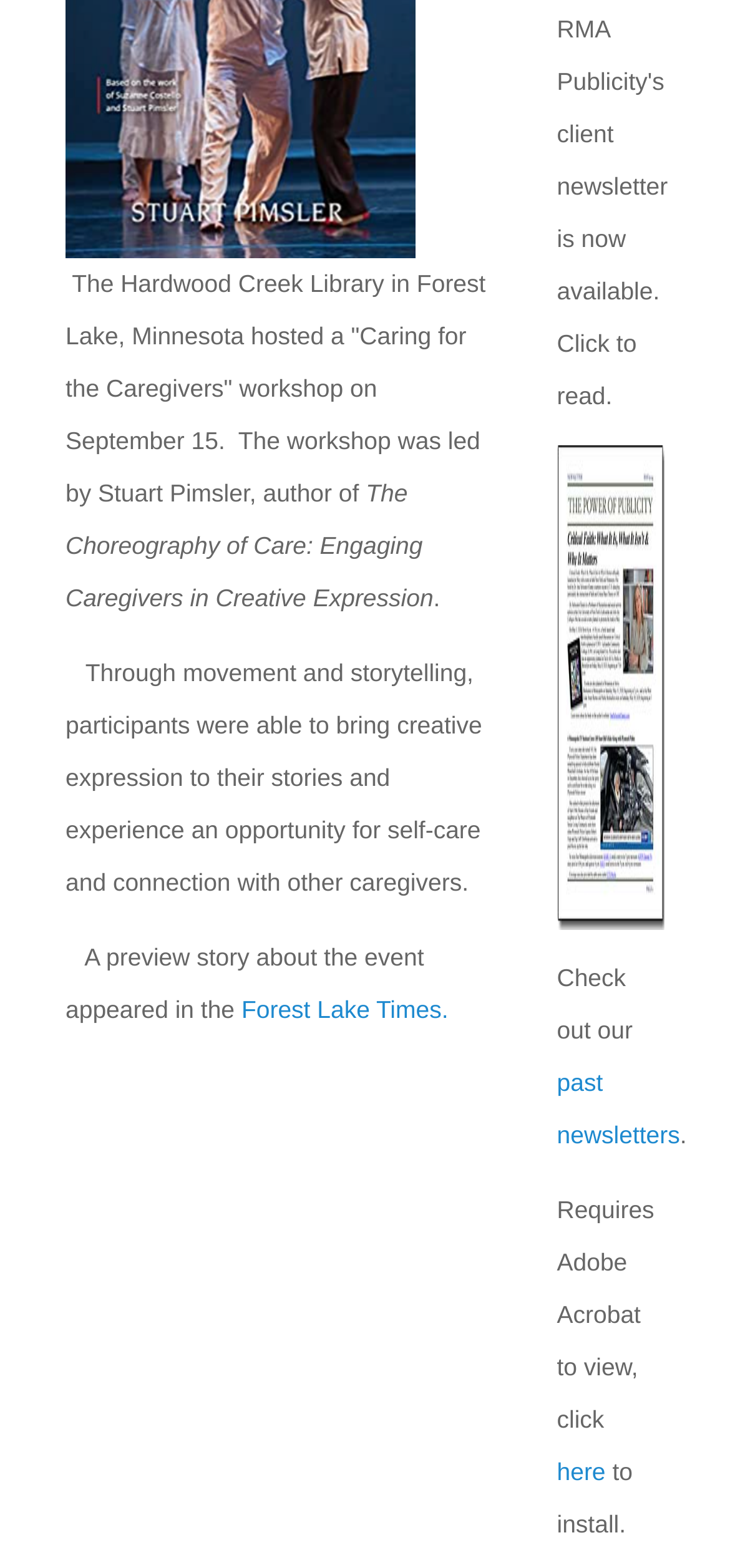What is the event about?
Refer to the image and give a detailed answer to the query.

Based on the text, 'The Choreography of Care: Engaging Caregivers in Creative Expression', it seems that the event is about caregivers expressing themselves creatively through movement and storytelling.